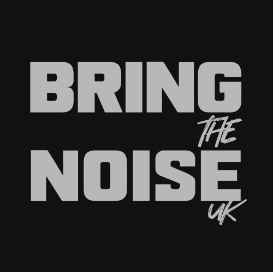Formulate a detailed description of the image content.

The image prominently features the phrase "BRING THE NOISE UK" in bold, stylized typography against a solid black background. The text is designed to capture attention, with "BRING" and "NOISE" in large, bold letters, while "THE" is more delicately rendered, adding a dynamic contrast. The addition of "UK" in a smaller, yet striking font reinforces the brand's identity as a UK-based entity, possibly related to music, culture, or entertainment. This visual presentation suggests a strong, energetic vibe, potentially appealing to fans of music and vibrant cultural movements.